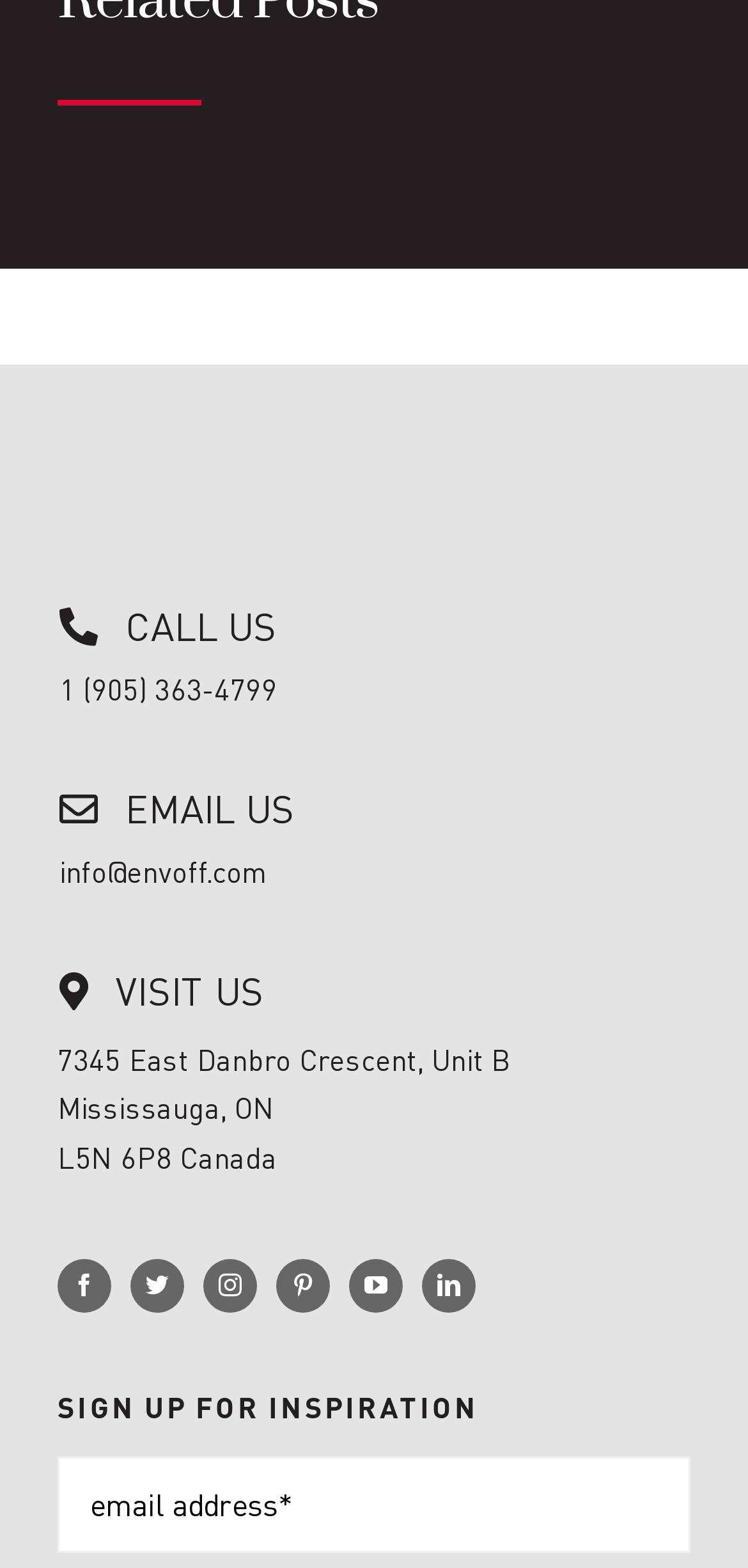What is the purpose of the textbox?
Look at the image and answer the question with a single word or phrase.

To sign up for inspiration